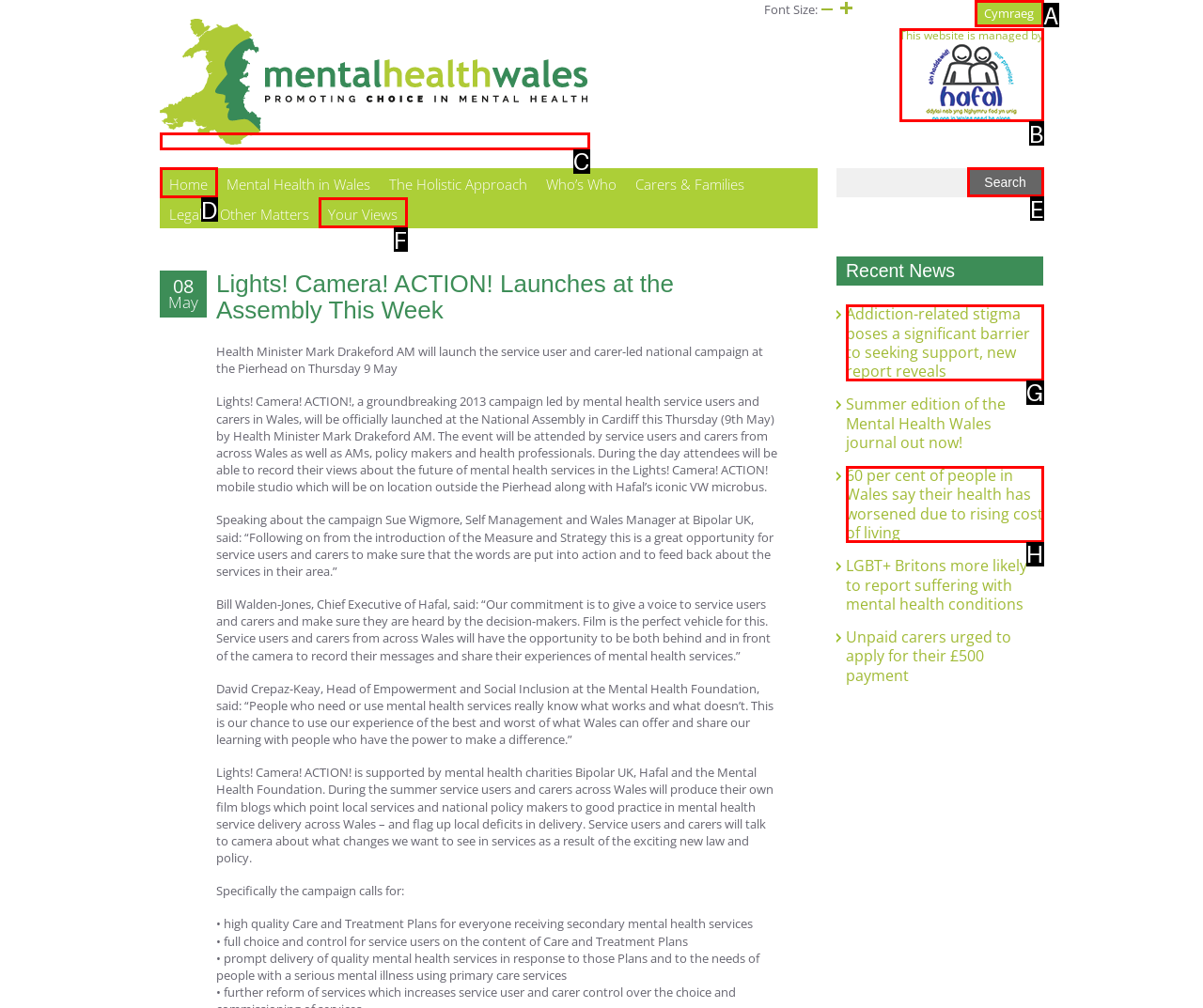Determine the option that best fits the description: title="Mental Health Wales"
Reply with the letter of the correct option directly.

C